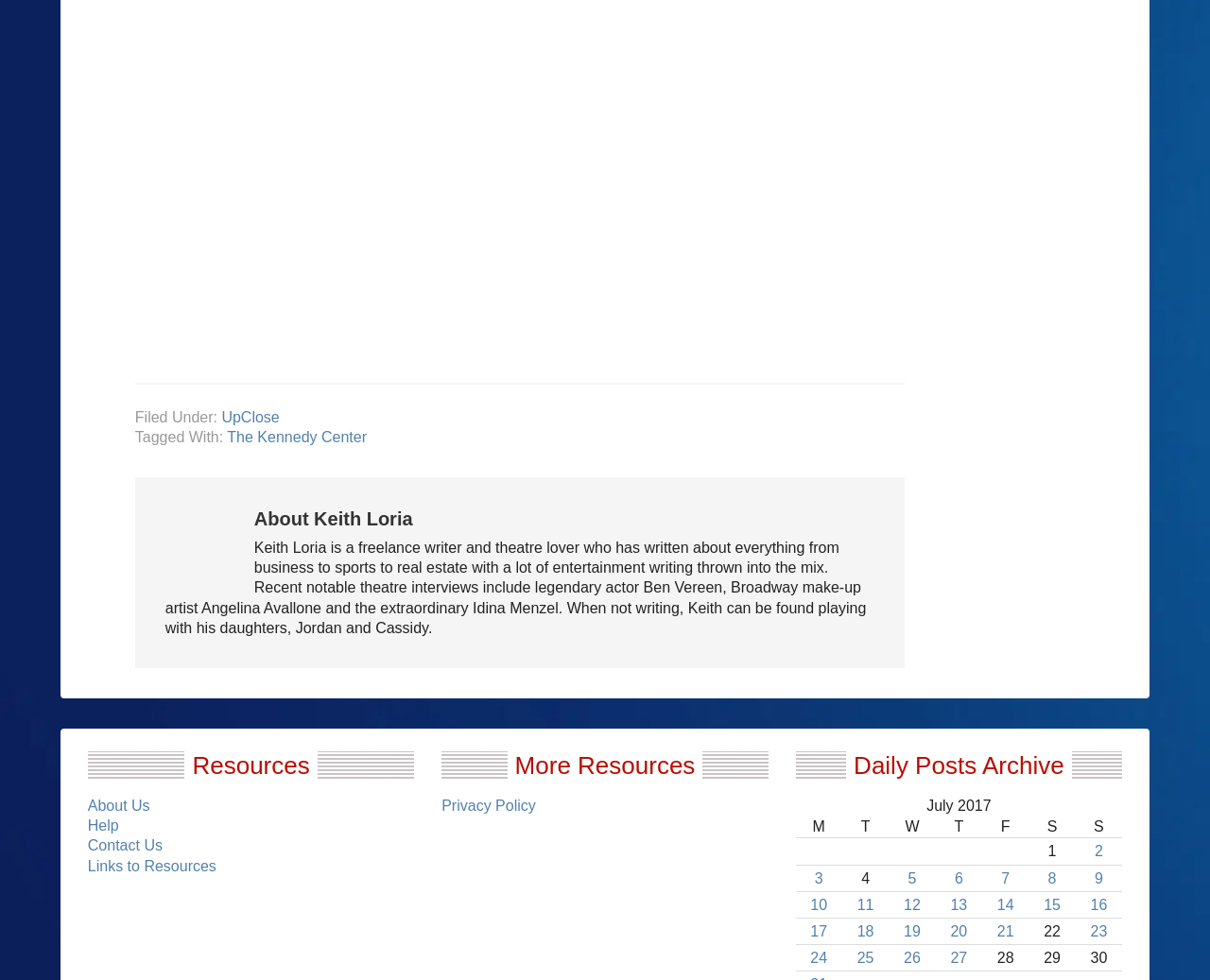Using the information in the image, give a comprehensive answer to the question: 
What is the category of the post tagged with 'The Kennedy Center'?

The answer can be found by looking at the footer section of the webpage, where it lists 'Filed Under:' and 'Tagged With:' categories, and 'The Kennedy Center' is tagged with 'UpClose'.